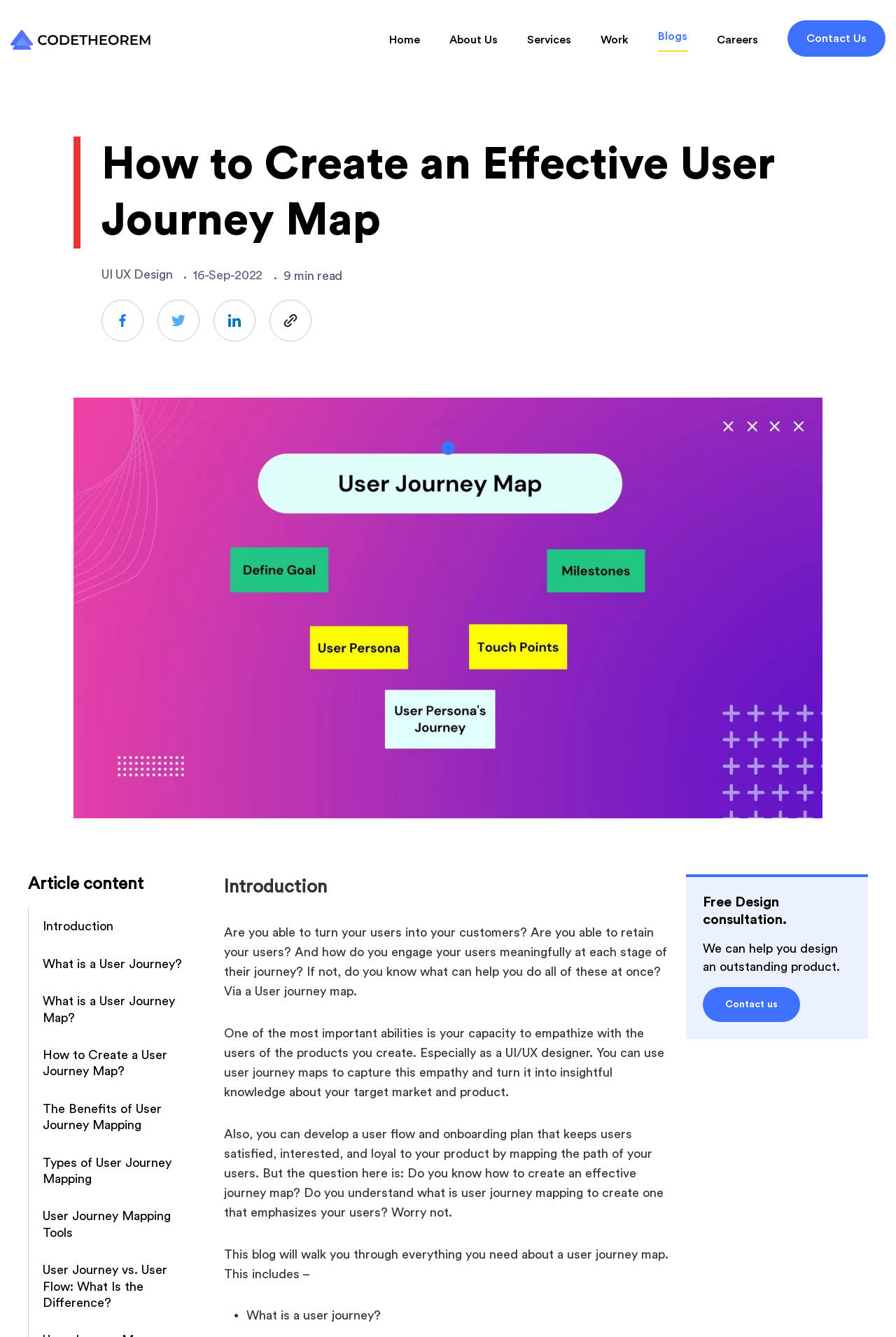Provide the bounding box coordinates of the HTML element described by the text: "User Journey Mapping Tools".

[0.032, 0.896, 0.234, 0.936]